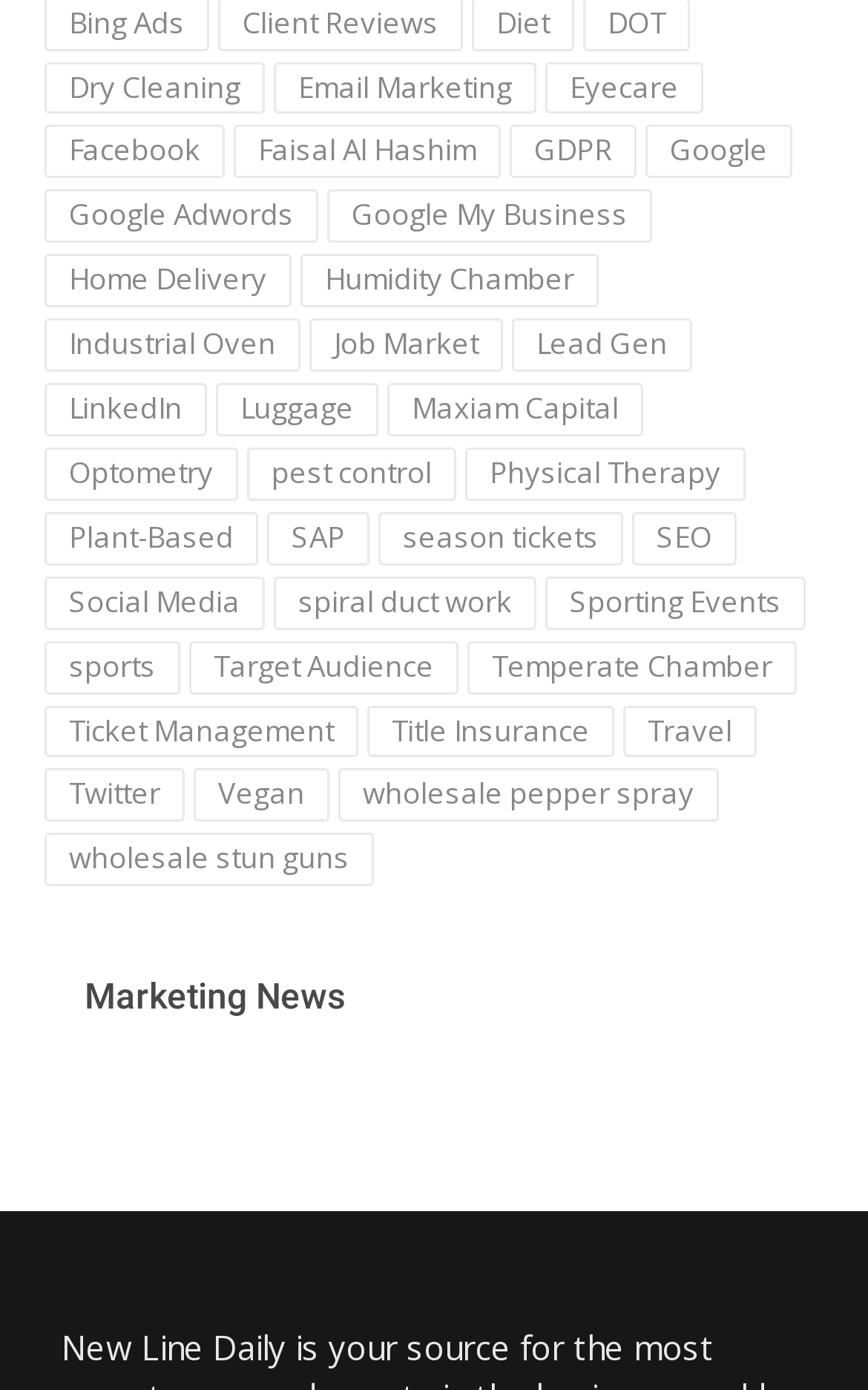Give a concise answer using only one word or phrase for this question:
What is the category with the most items?

Social Media